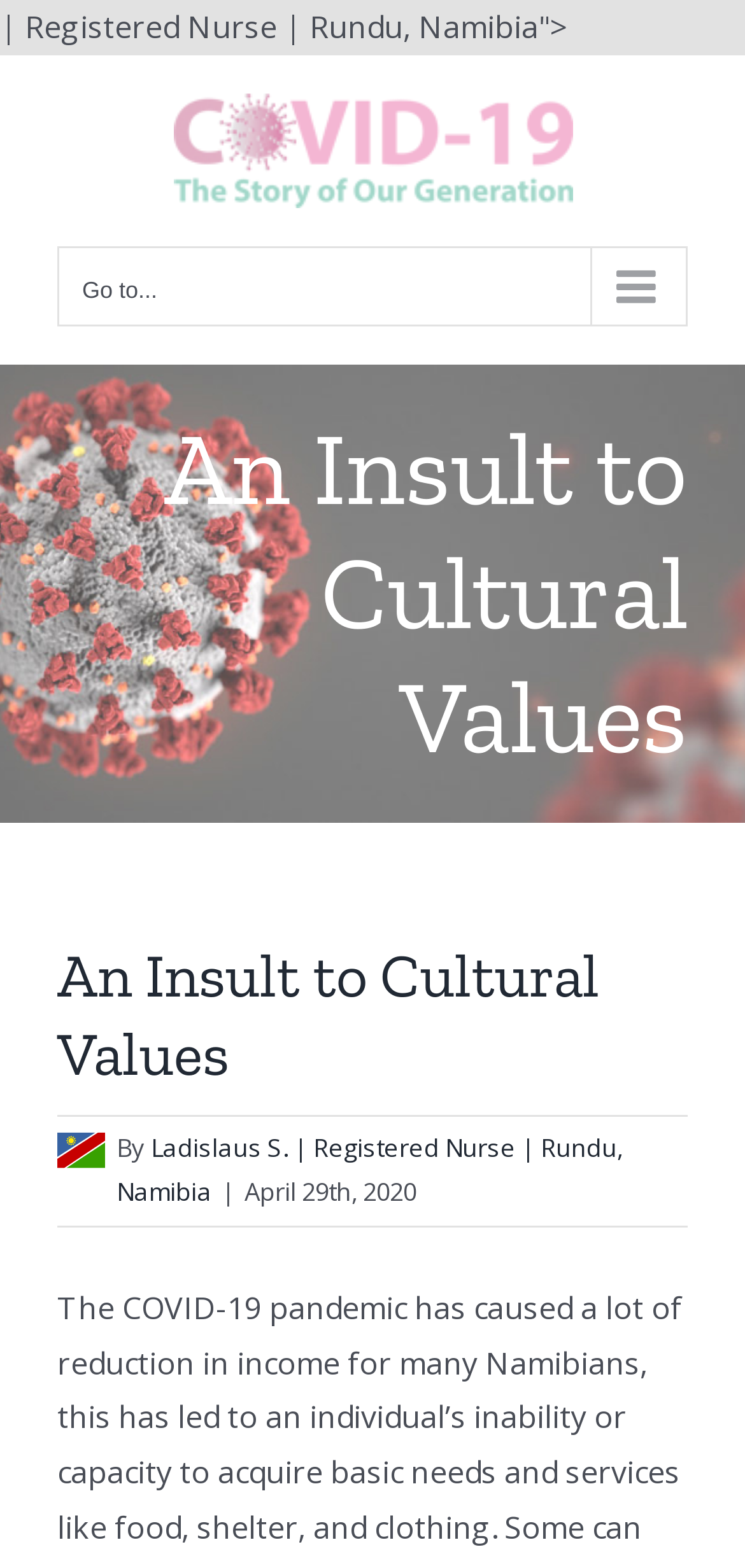Respond to the following query with just one word or a short phrase: 
What is the publication date of the article?

April 29th, 2020